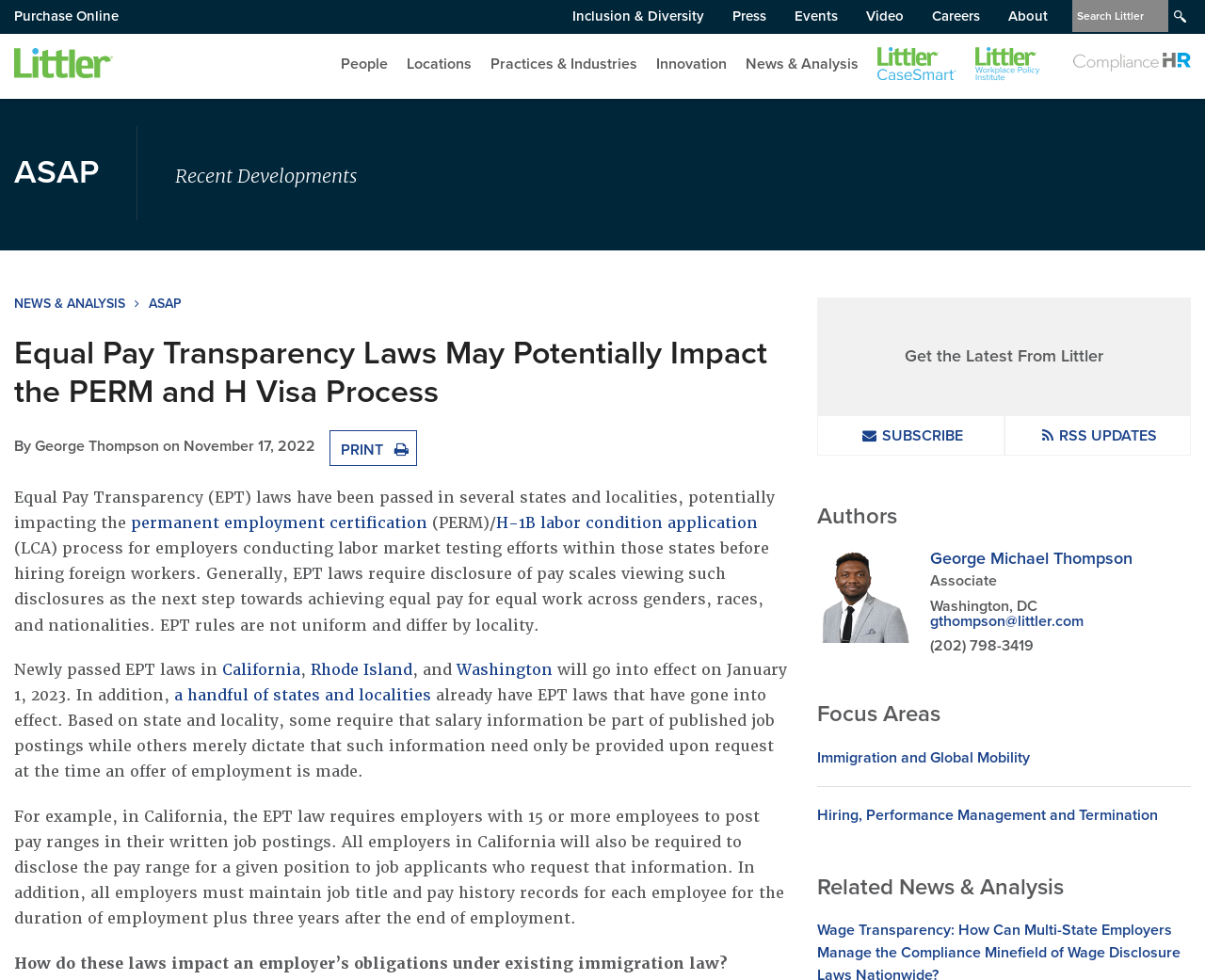Please identify the bounding box coordinates for the region that you need to click to follow this instruction: "Click the BUY NOW button".

None